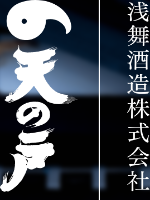Answer the question in one word or a short phrase:
Where is the pristine water supply sourced from?

Yokote basin